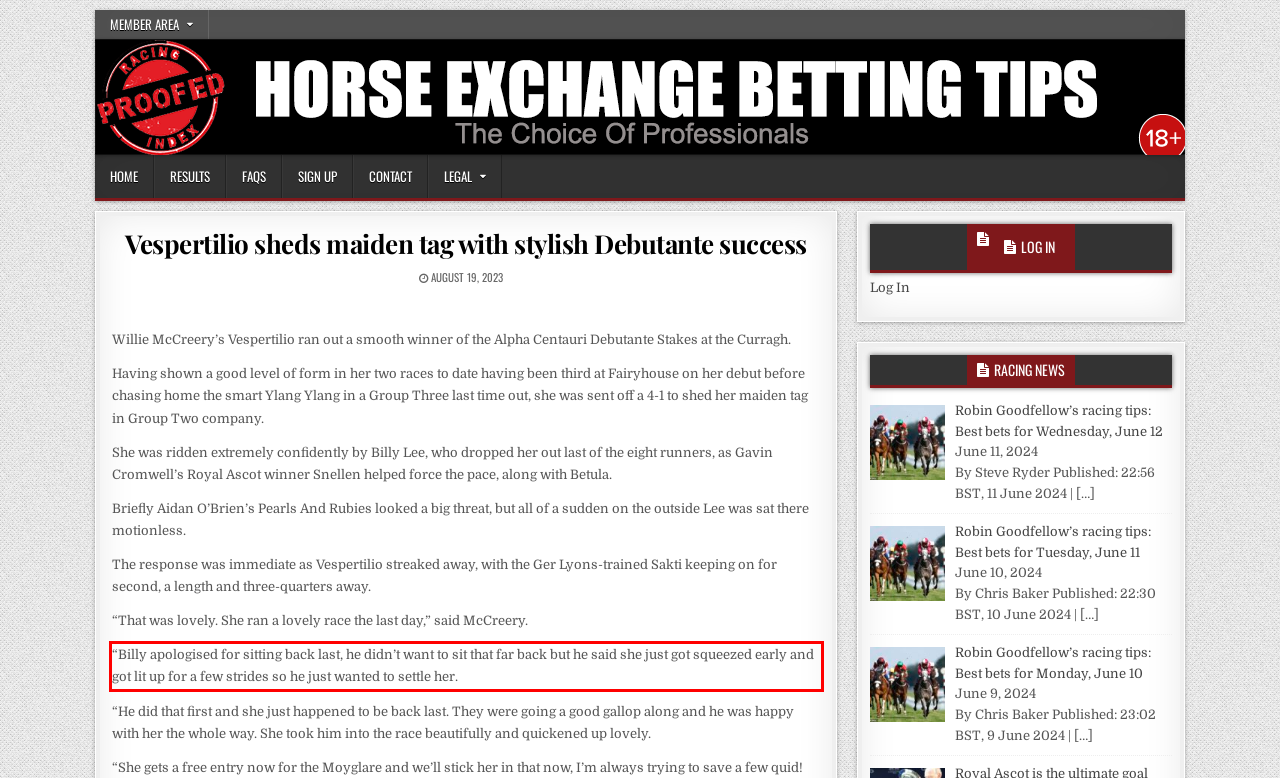Within the screenshot of a webpage, identify the red bounding box and perform OCR to capture the text content it contains.

“Billy apologised for sitting back last, he didn’t want to sit that far back but he said she just got squeezed early and got lit up for a few strides so he just wanted to settle her.